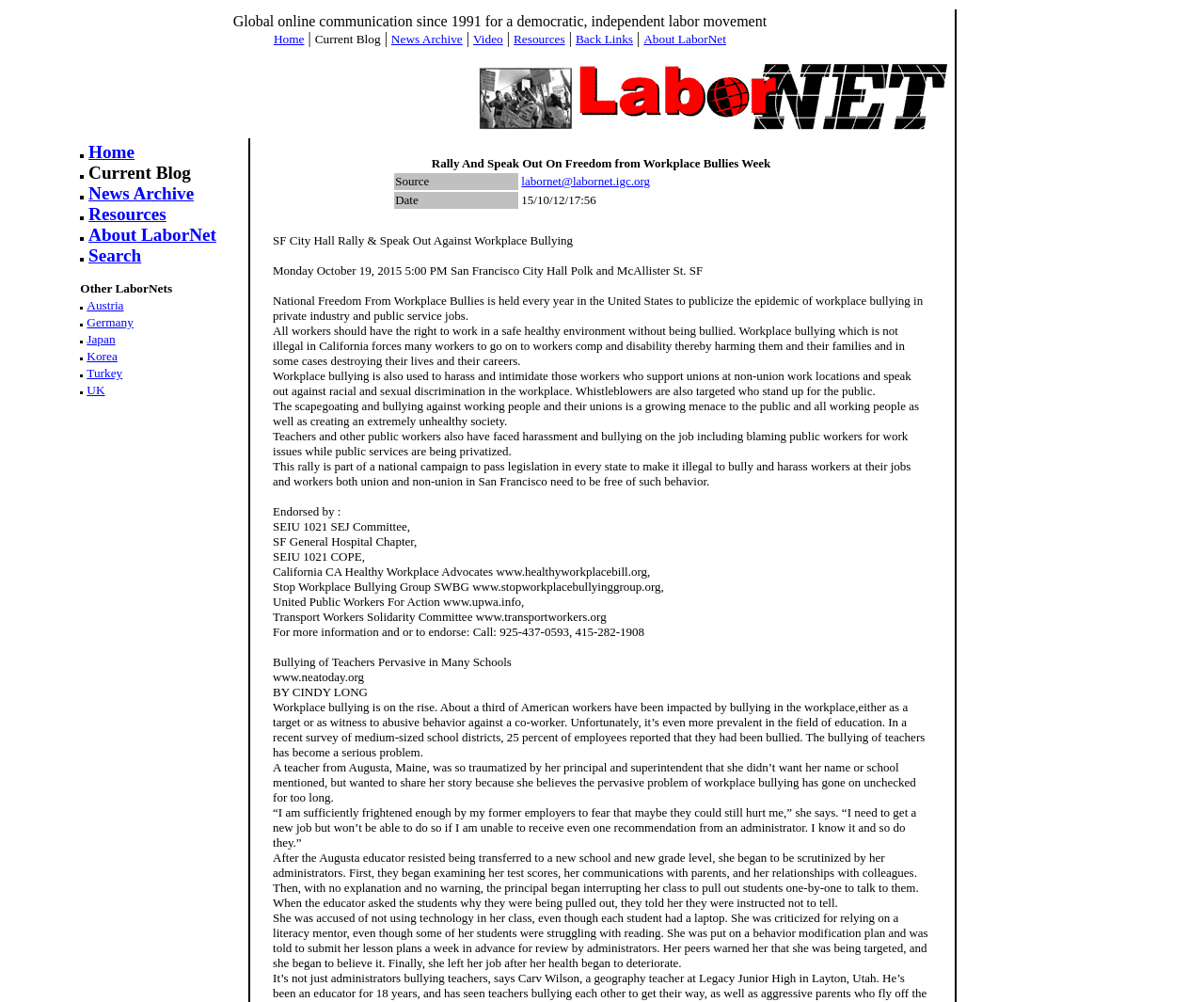What is the main topic of this webpage?
Using the image as a reference, give an elaborate response to the question.

Based on the webpage's content, including the links and text, it appears to be focused on labor movement and related issues, such as workplace bullying and unionization.